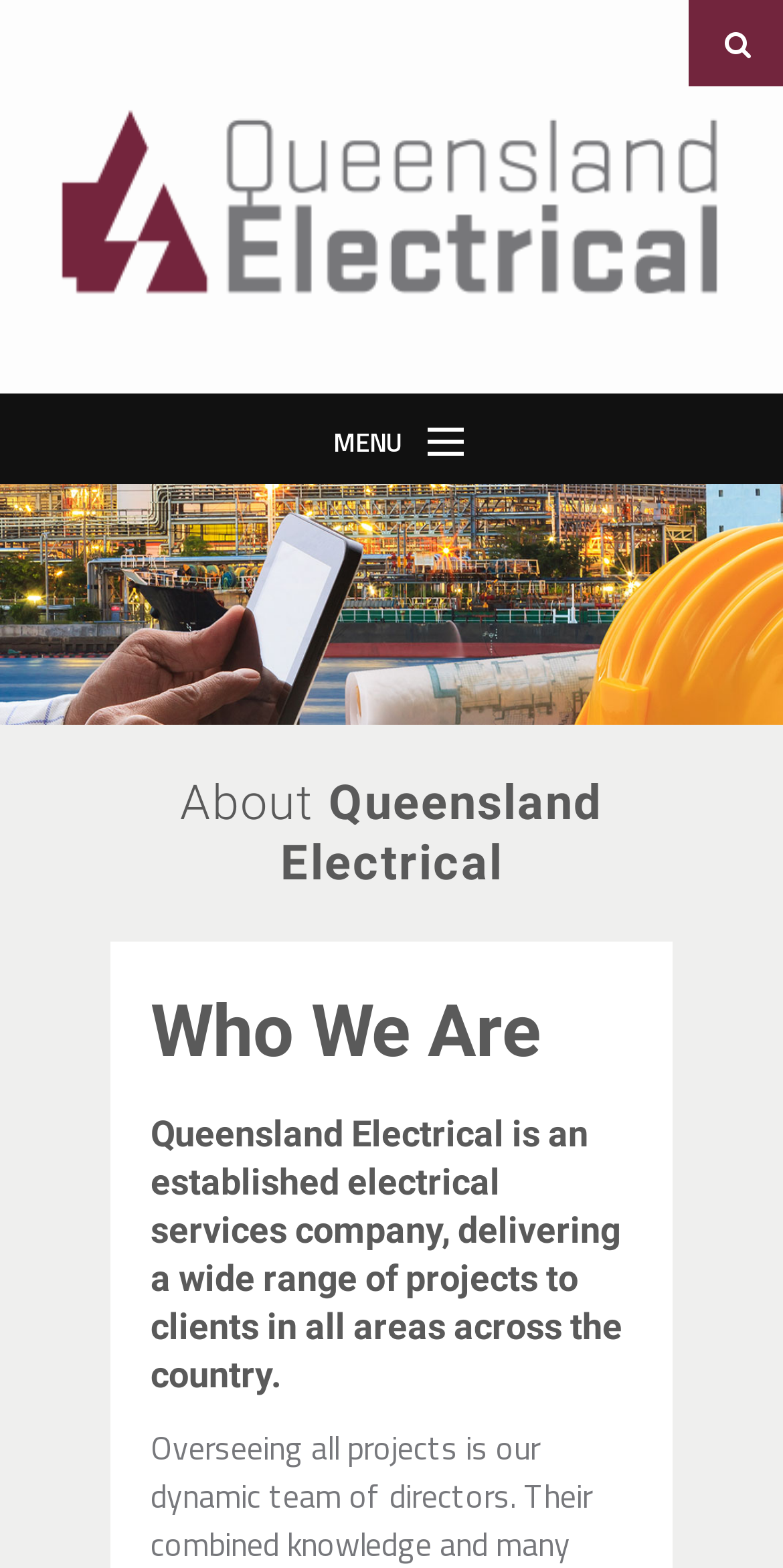Pinpoint the bounding box coordinates of the element you need to click to execute the following instruction: "open menu". The bounding box should be represented by four float numbers between 0 and 1, in the format [left, top, right, bottom].

[0.503, 0.261, 0.59, 0.305]